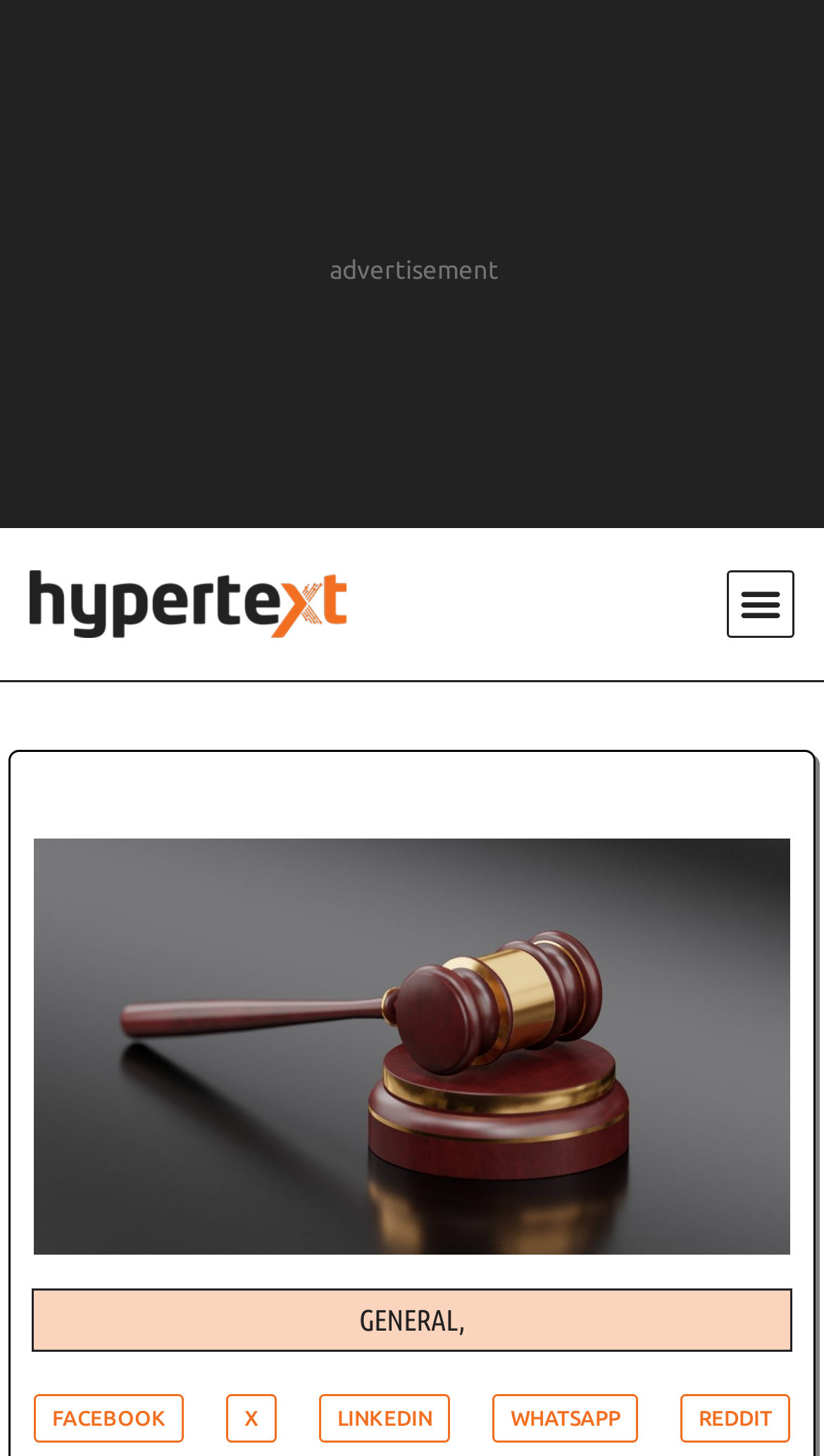Generate the text content of the main headline of the webpage.

Julian Assange will spend one year in a UK prison but doesn’t consent to extradition